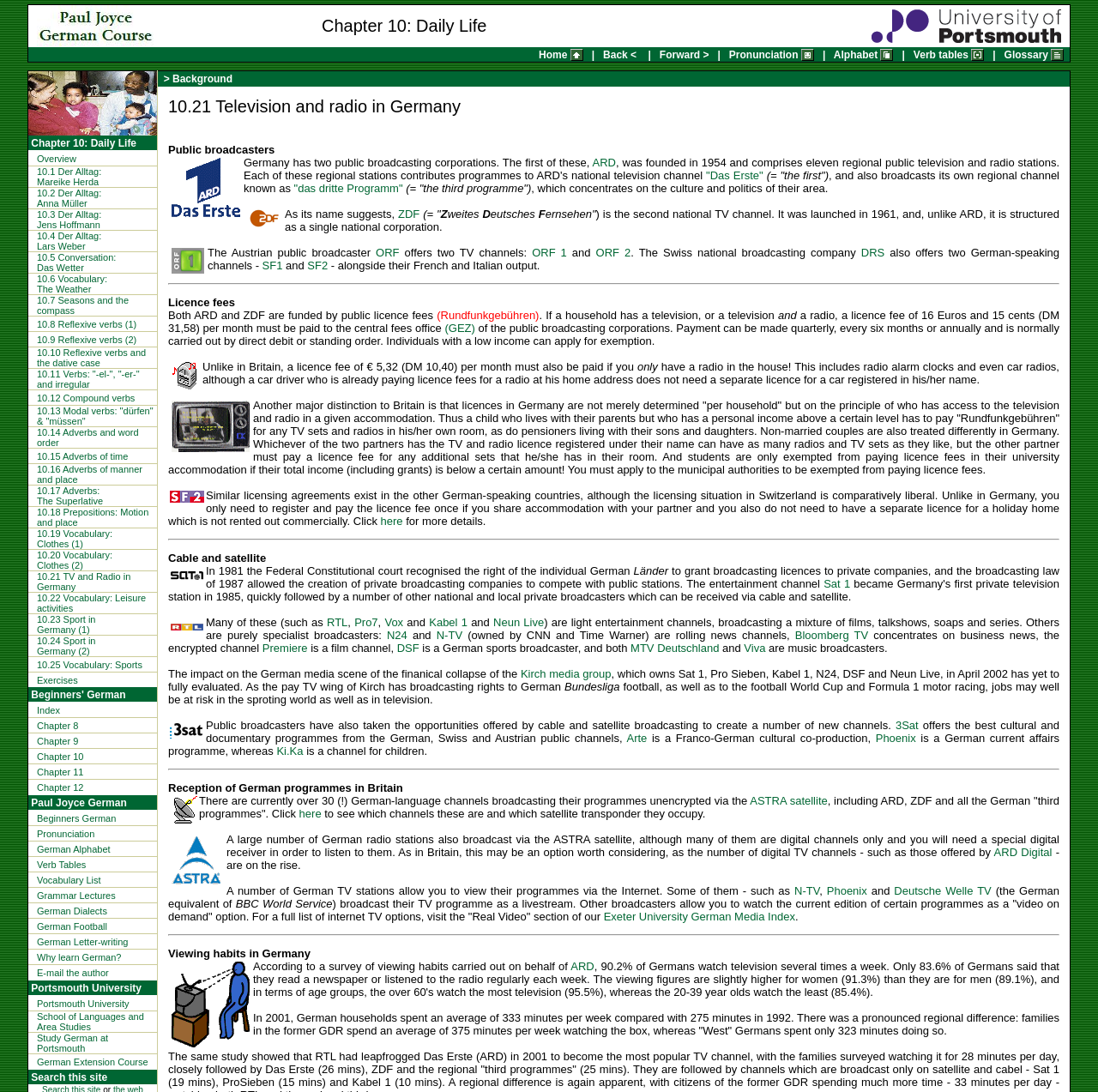Please specify the bounding box coordinates for the clickable region that will help you carry out the instruction: "View the University of Portsmouth image".

[0.794, 0.009, 0.966, 0.039]